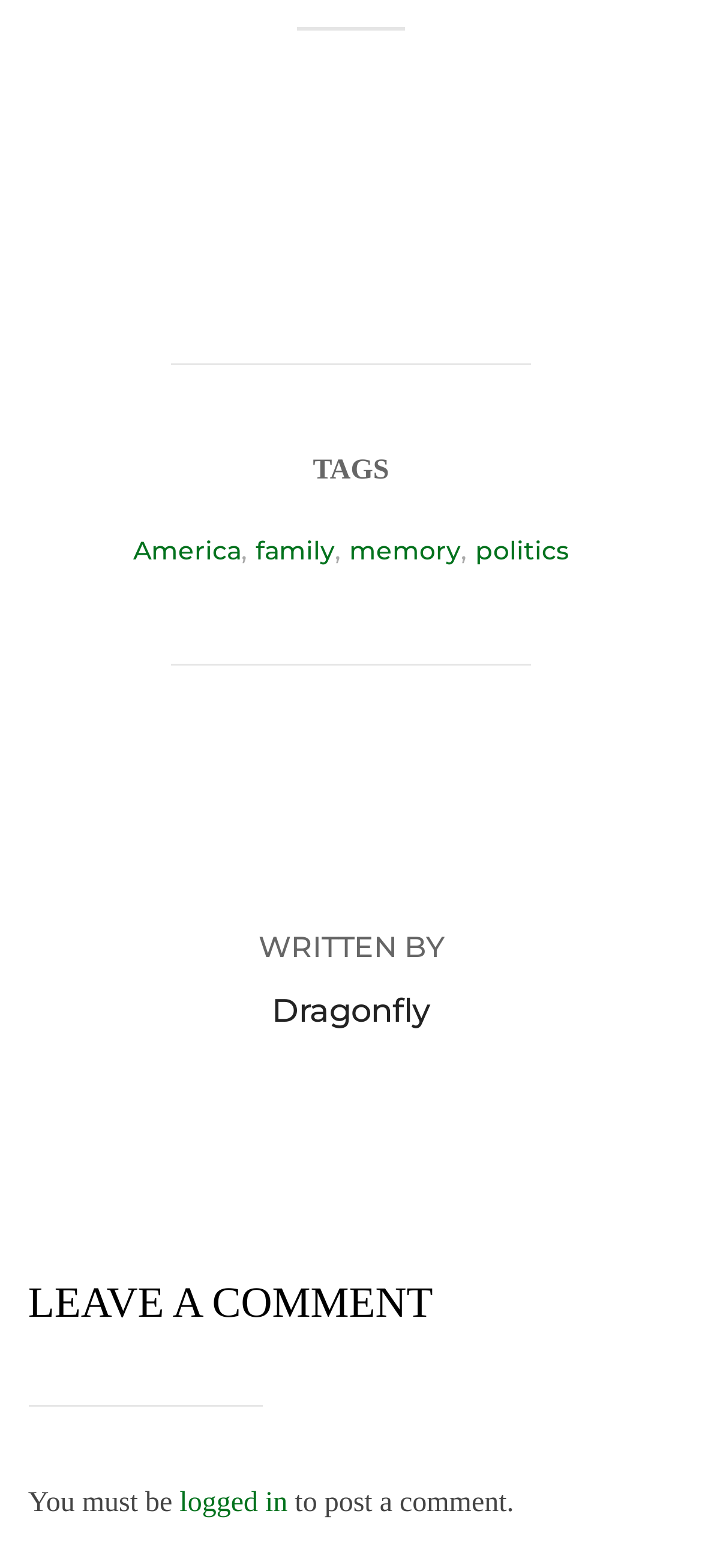Locate the bounding box of the user interface element based on this description: "Notify When Available".

None